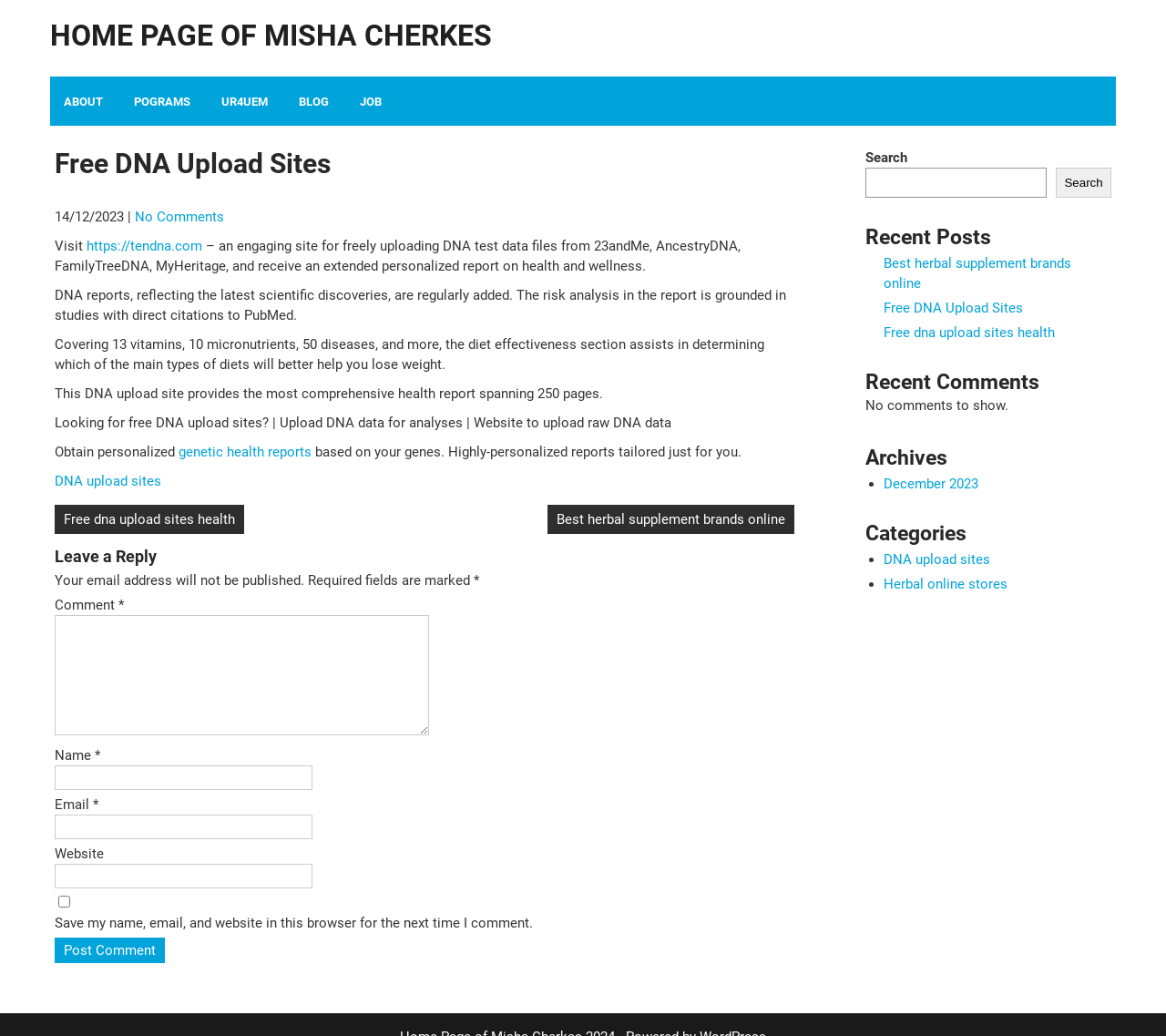Specify the bounding box coordinates of the element's area that should be clicked to execute the given instruction: "Click on the 'HOME PAGE OF MISHA CHERKES' link". The coordinates should be four float numbers between 0 and 1, i.e., [left, top, right, bottom].

[0.043, 0.018, 0.422, 0.051]